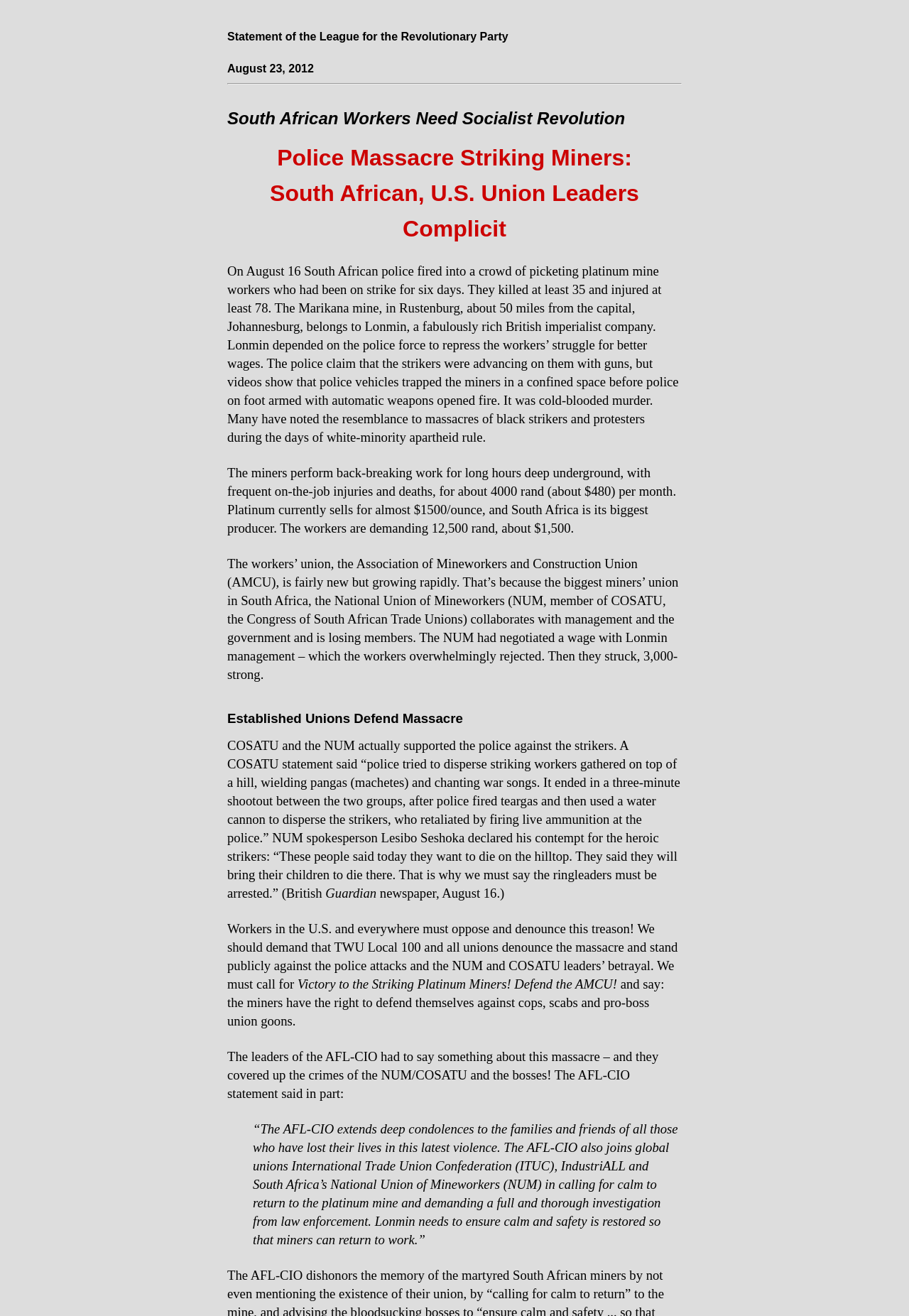Can you extract the primary headline text from the webpage?

Police Massacre Striking Miners:
South African, U.S. Union Leaders Complicit